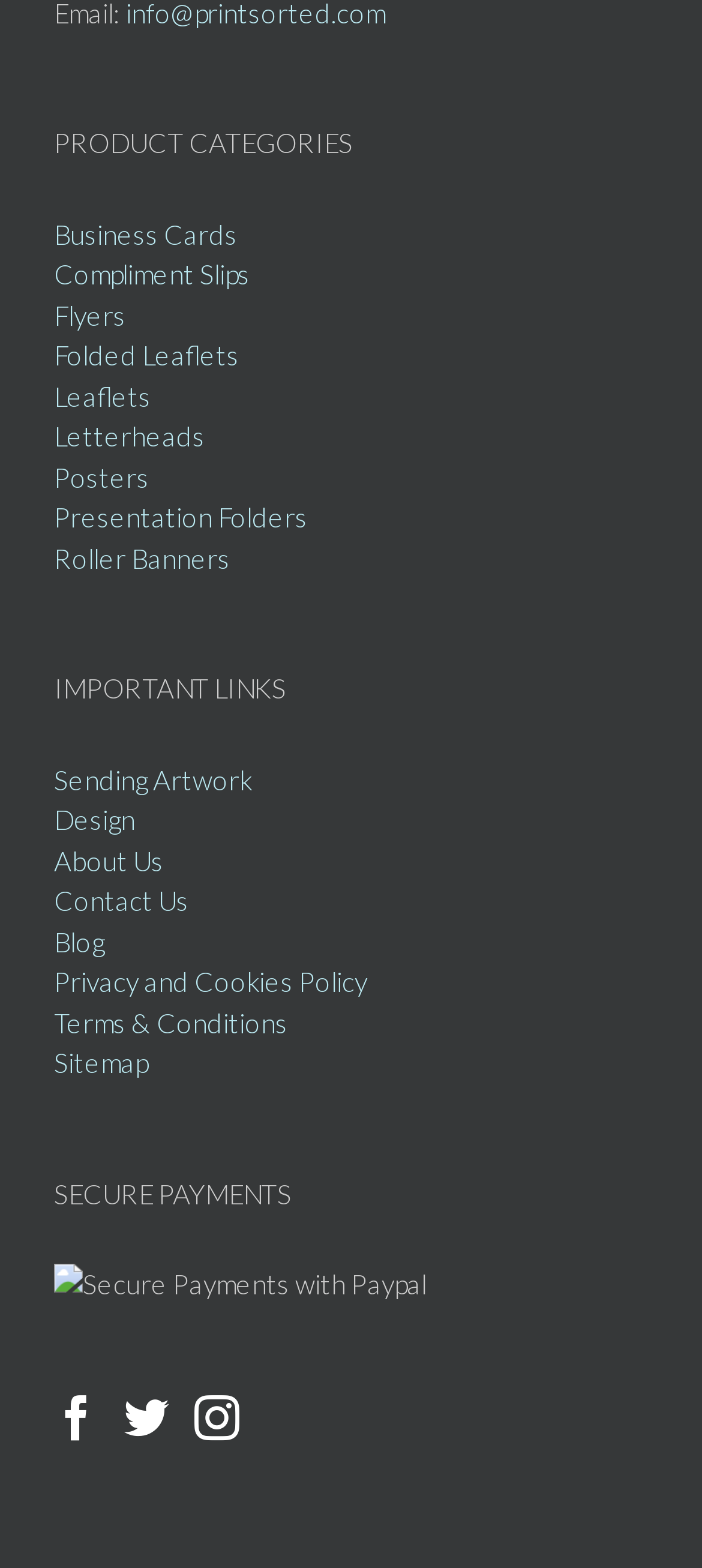Refer to the image and answer the question with as much detail as possible: What payment method is accepted?

Under the 'SECURE PAYMENTS' heading, I can see an image with the text 'Secure Payments with Paypal'. This suggests that the website accepts Paypal as a secure payment method.